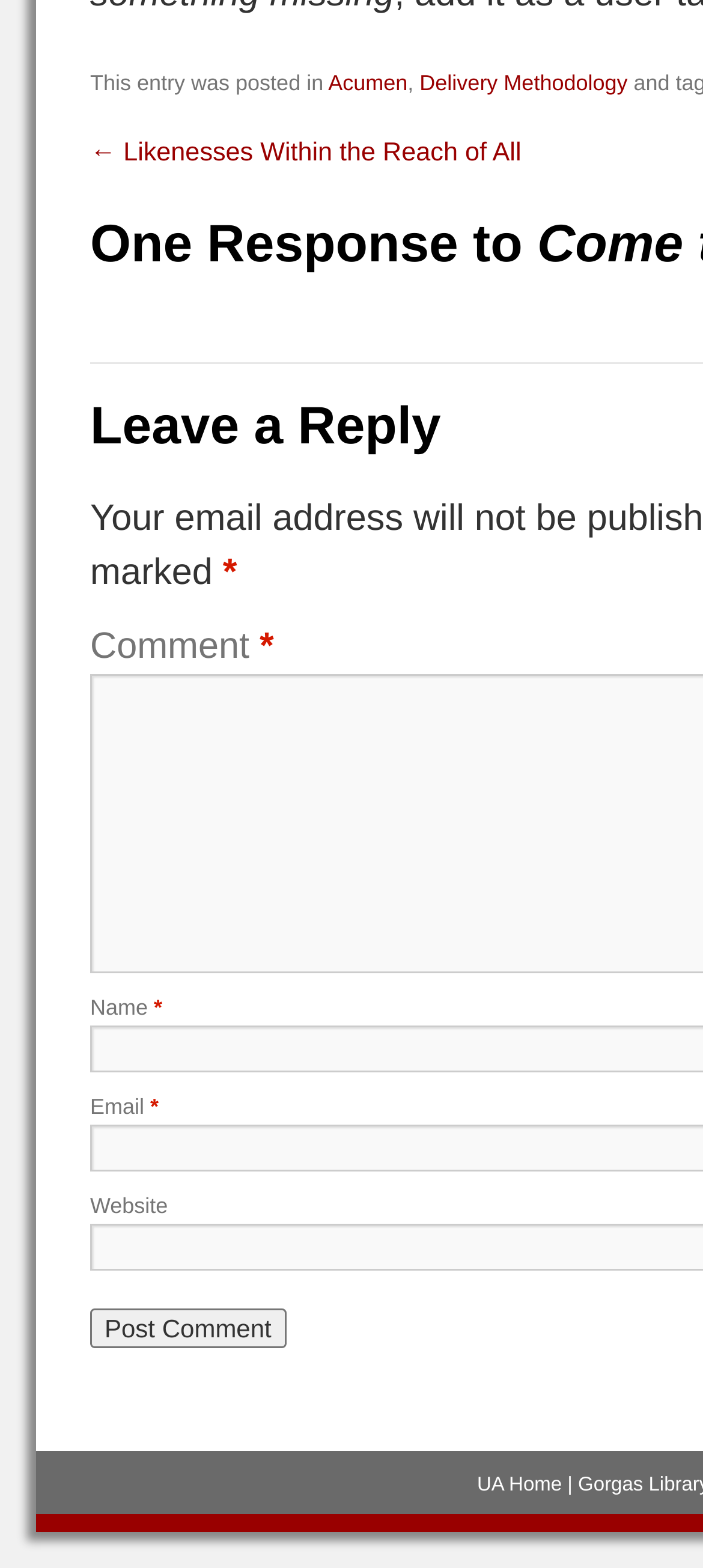Provide your answer in one word or a succinct phrase for the question: 
What is the button text for submitting a comment?

Post Comment